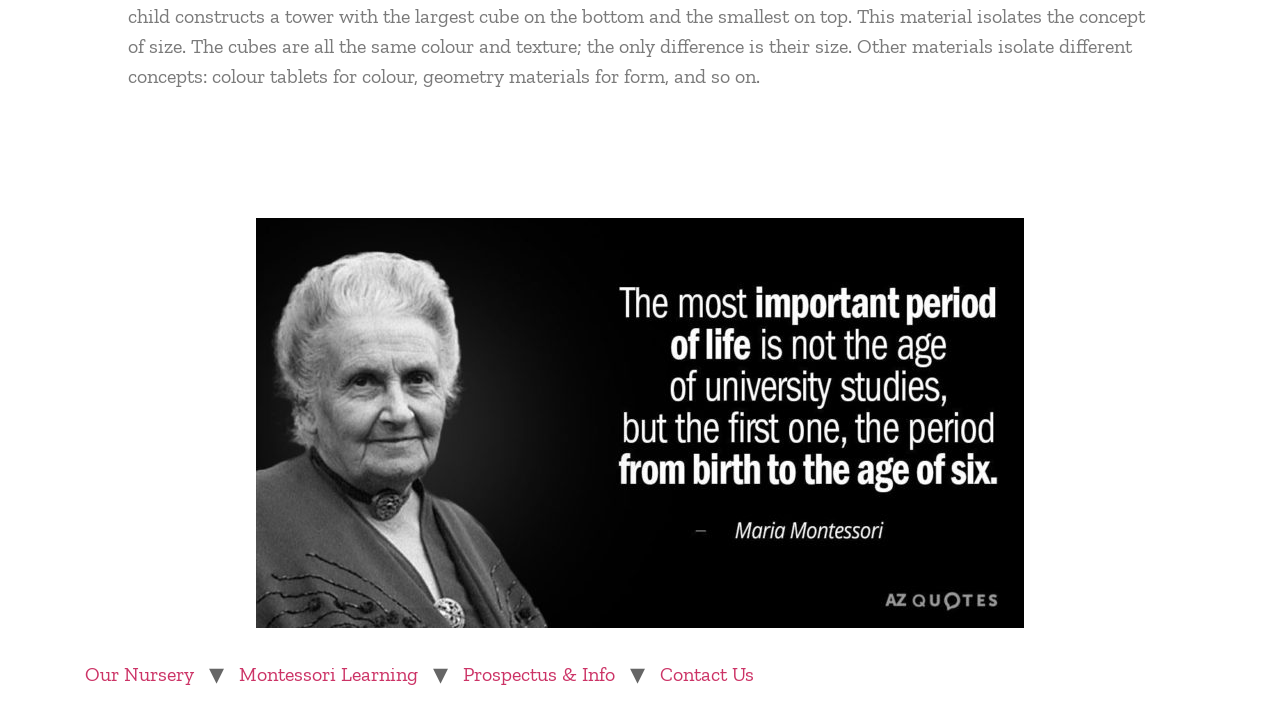Given the element description, predict the bounding box coordinates in the format (top-left x, top-left y, bottom-right x, bottom-right y). Make sure all values are between 0 and 1. Here is the element description: Montessori Learning

[0.175, 0.921, 0.338, 0.978]